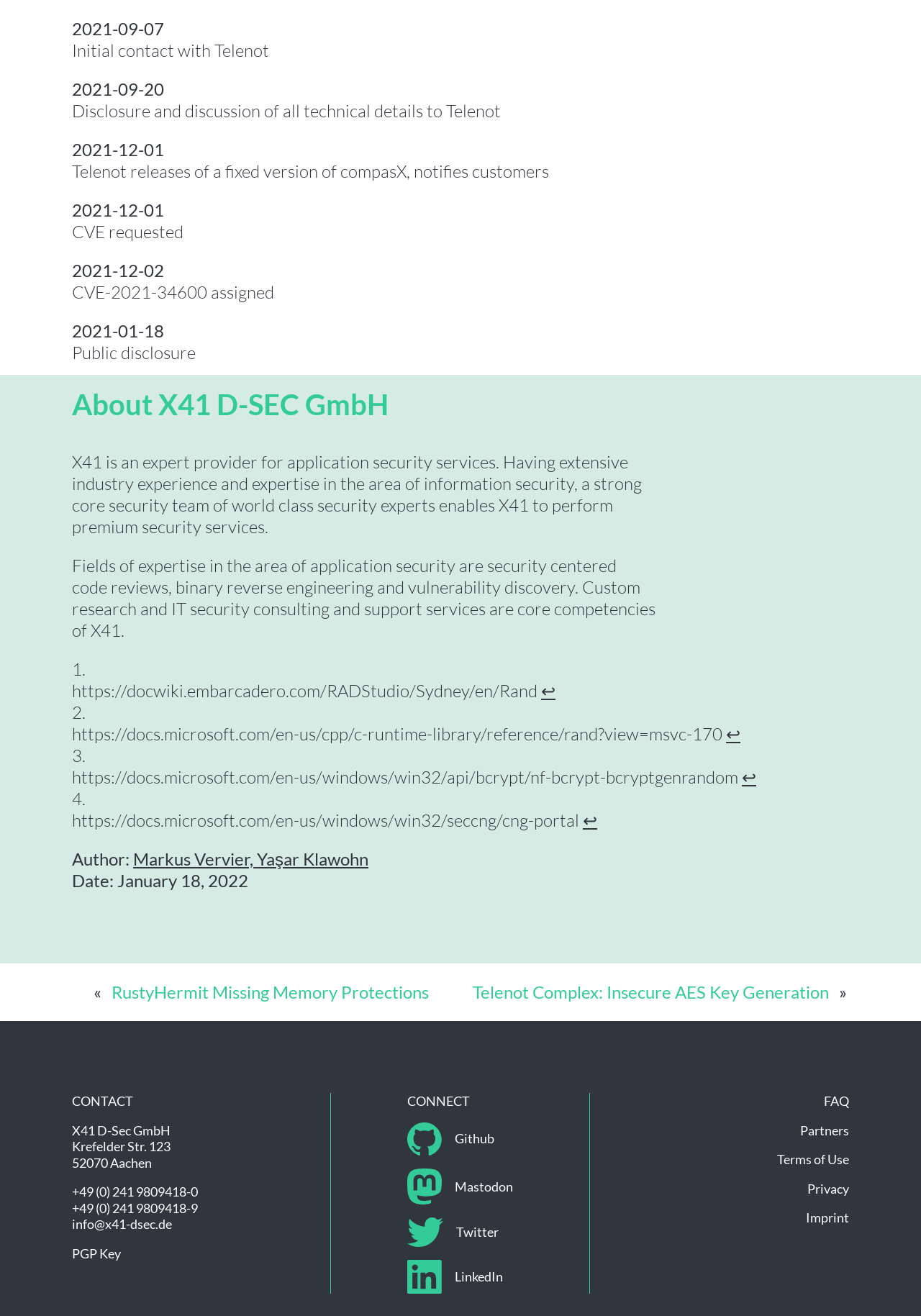With reference to the screenshot, provide a detailed response to the question below:
How many social media links are there?

The social media links are located at the bottom of the webpage, and there are four of them: Github, Mastodon, Twitter, and LinkedIn.